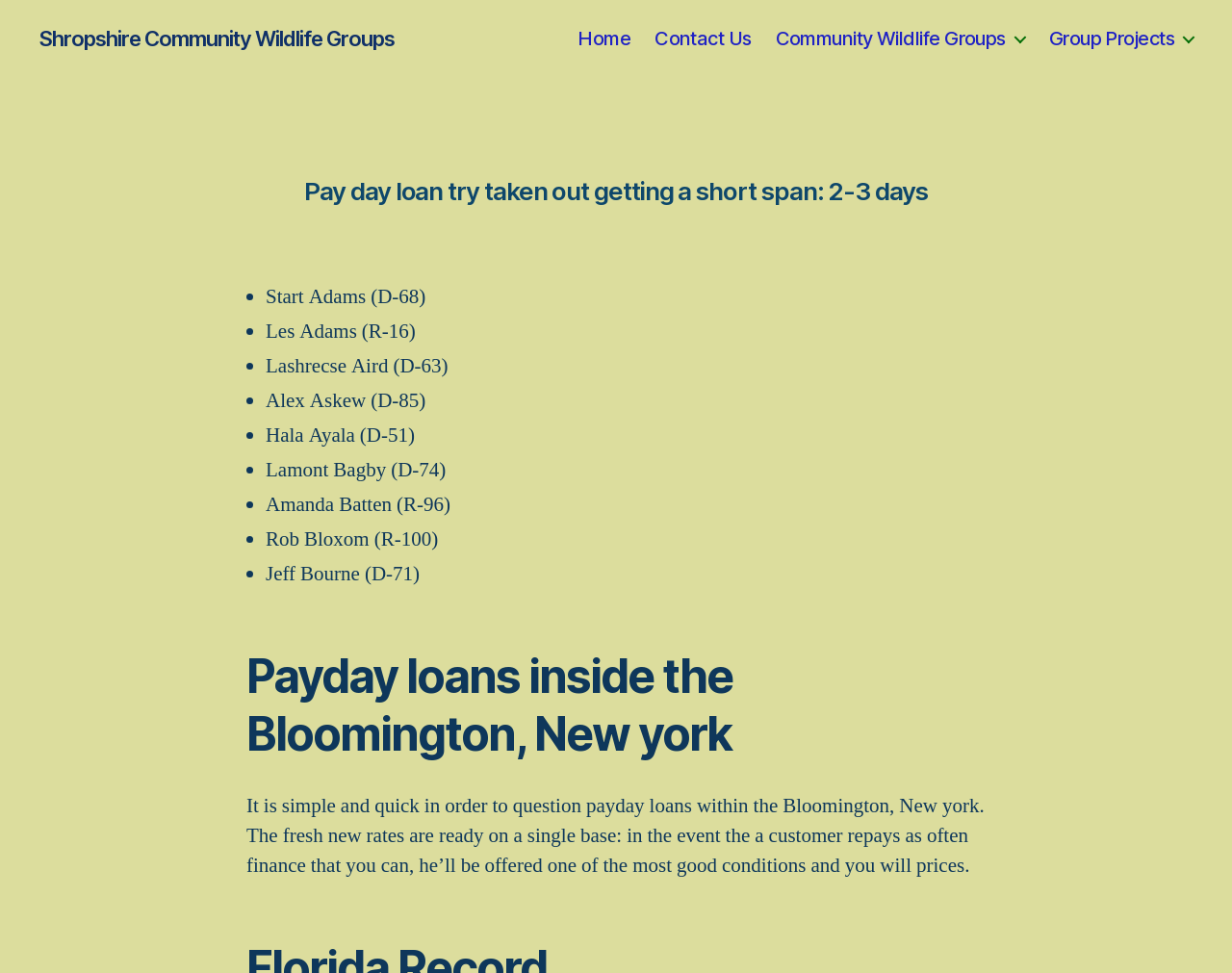Generate a thorough caption that explains the contents of the webpage.

The webpage is about payday loans, specifically in Bloomington, New York. At the top, there is a horizontal navigation bar with four links: "Home", "Contact Us", "Community Wildlife Groups", and "Group Projects". Below the navigation bar, there is a heading that reads "Pay day loan try taken out getting a short span: 2-3 days". 

On the left side of the page, there is a list of names, each preceded by a bullet point, including "Start Adams (D-68)", "Les Adams (R-16)", "Lashrecse Aird (D-63)", and several others. These names are likely related to payday loan services or providers.

On the right side of the page, there is a section with a heading "Payday loans in Bloomington, New York". Below this heading, there is a paragraph of text that explains how easy and quick it is to apply for payday loans in Bloomington, New York. Another paragraph below that discusses the rates and conditions of payday loans, stating that customers who repay loans quickly will be offered the best conditions and prices.

At the very top of the page, there is a link to "Shropshire Community Wildlife Groups", which may not be directly related to the payday loan content.